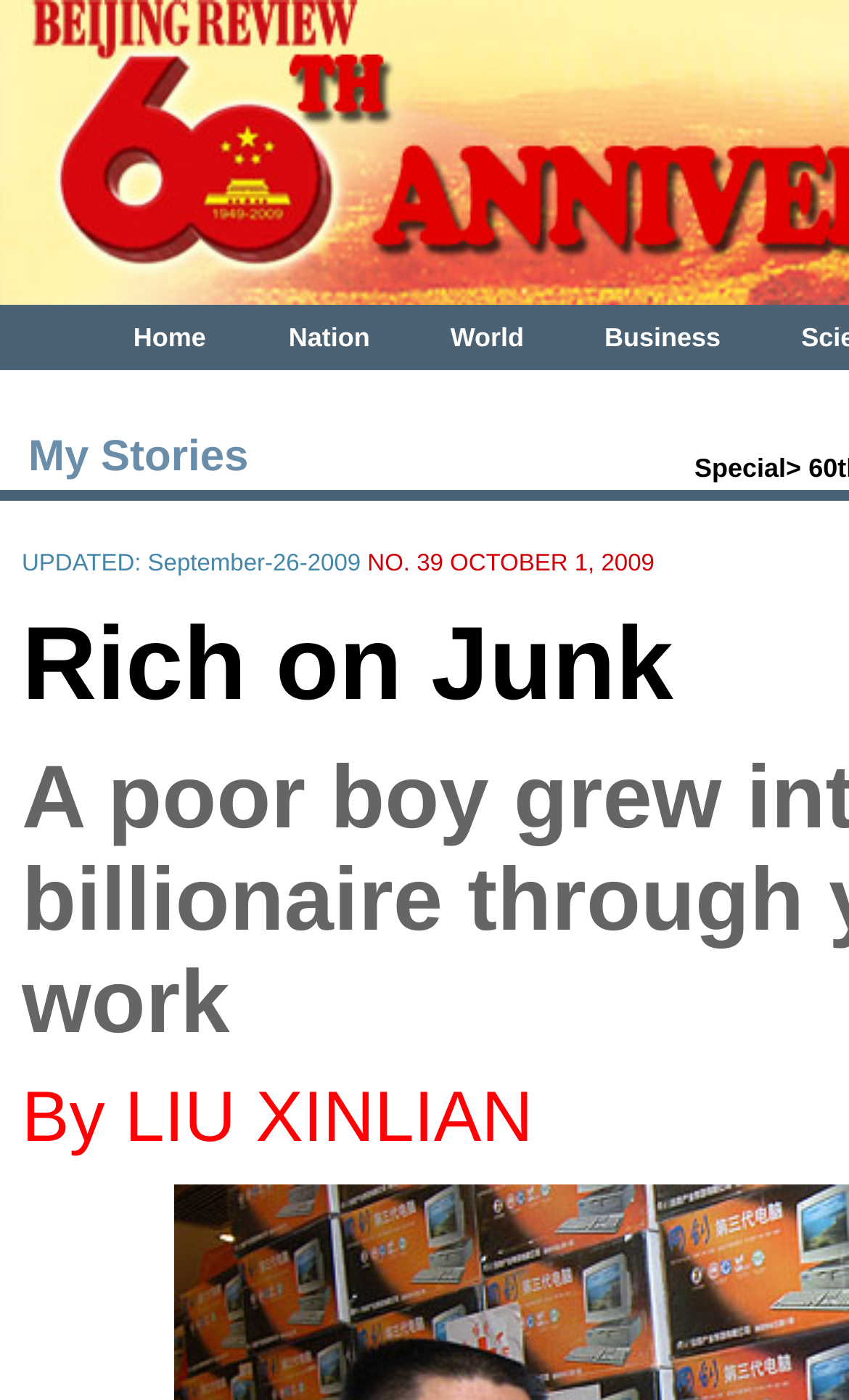Please give a succinct answer to the question in one word or phrase:
How many main categories are on the top navigation bar?

4